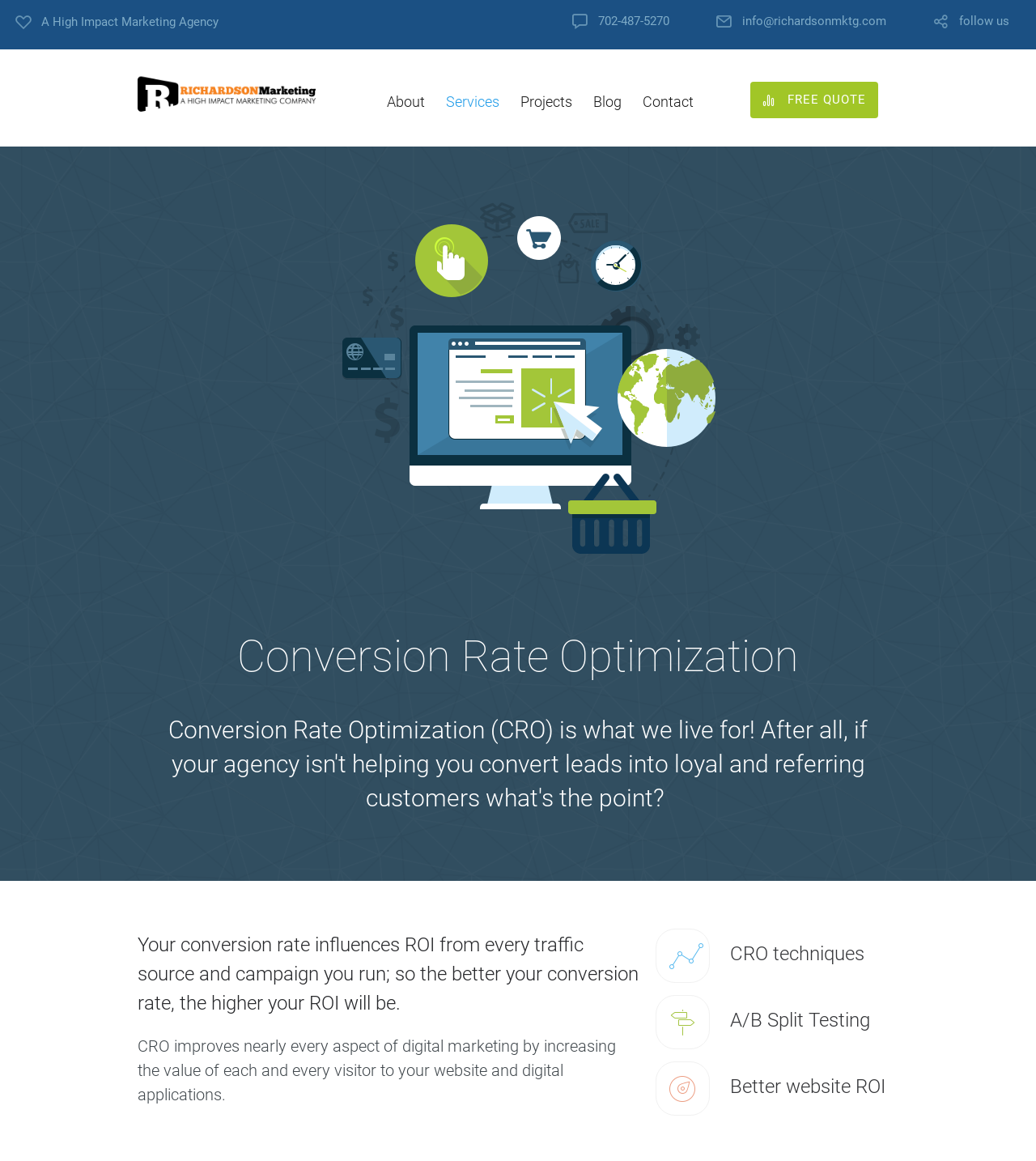Kindly provide the bounding box coordinates of the section you need to click on to fulfill the given instruction: "Follow on social media".

[0.926, 0.013, 0.974, 0.024]